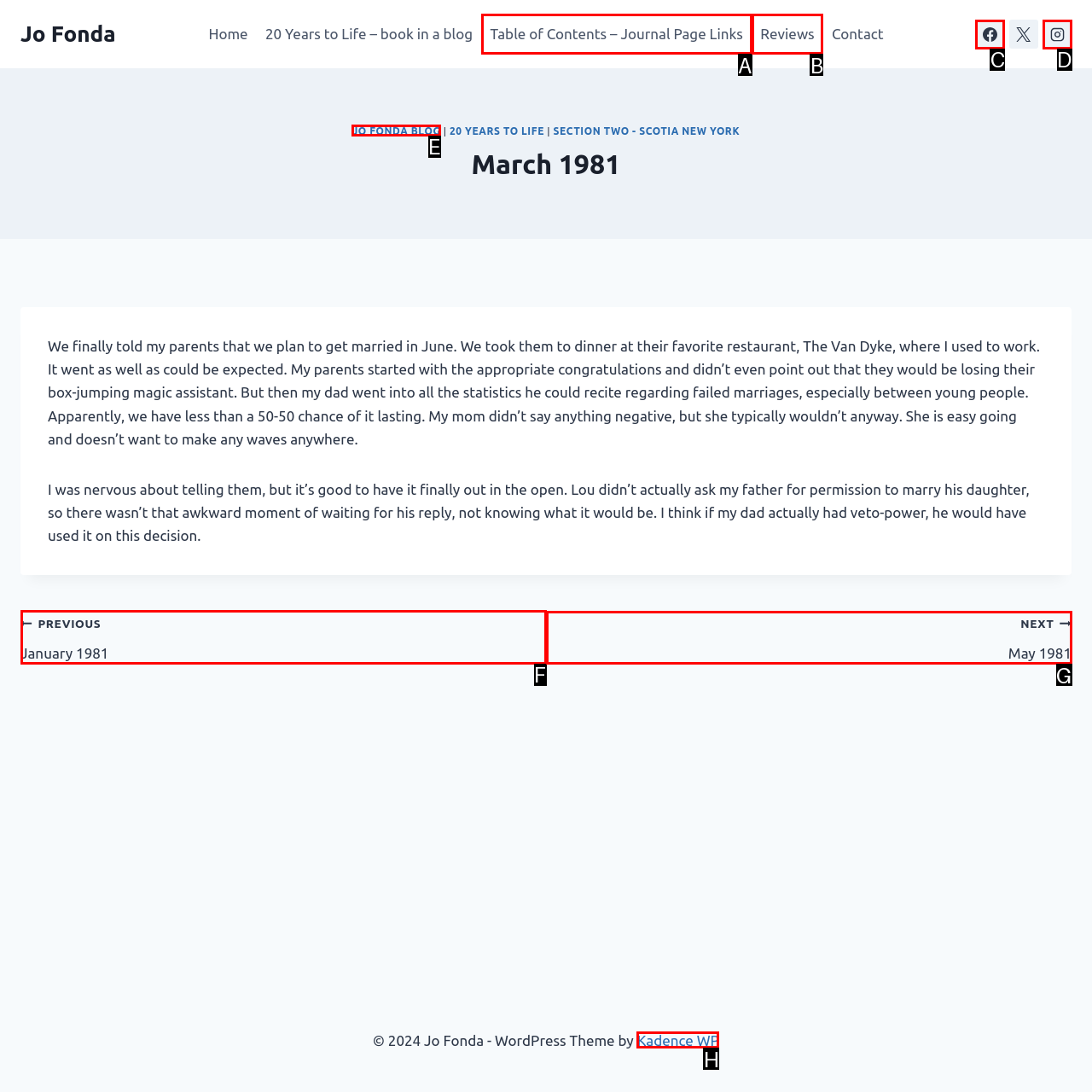Determine the letter of the UI element that will complete the task: read previous post
Reply with the corresponding letter.

F